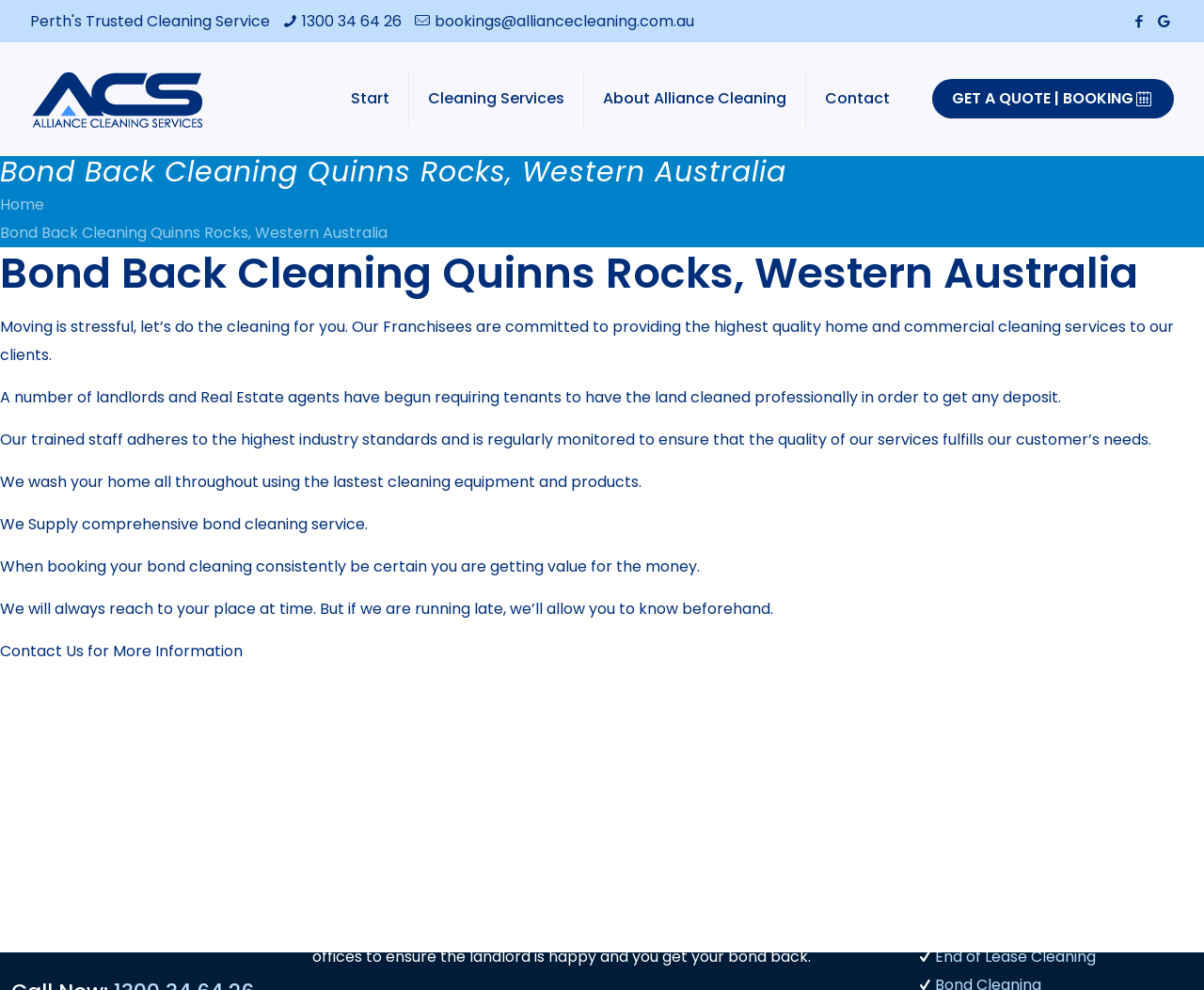What type of services does Alliance Cleaning provide?
Please ensure your answer is as detailed and informative as possible.

I inferred this by reading the introductory text on the webpage, which states that Alliance Cleaning provides 'the highest quality home and commercial cleaning services'.